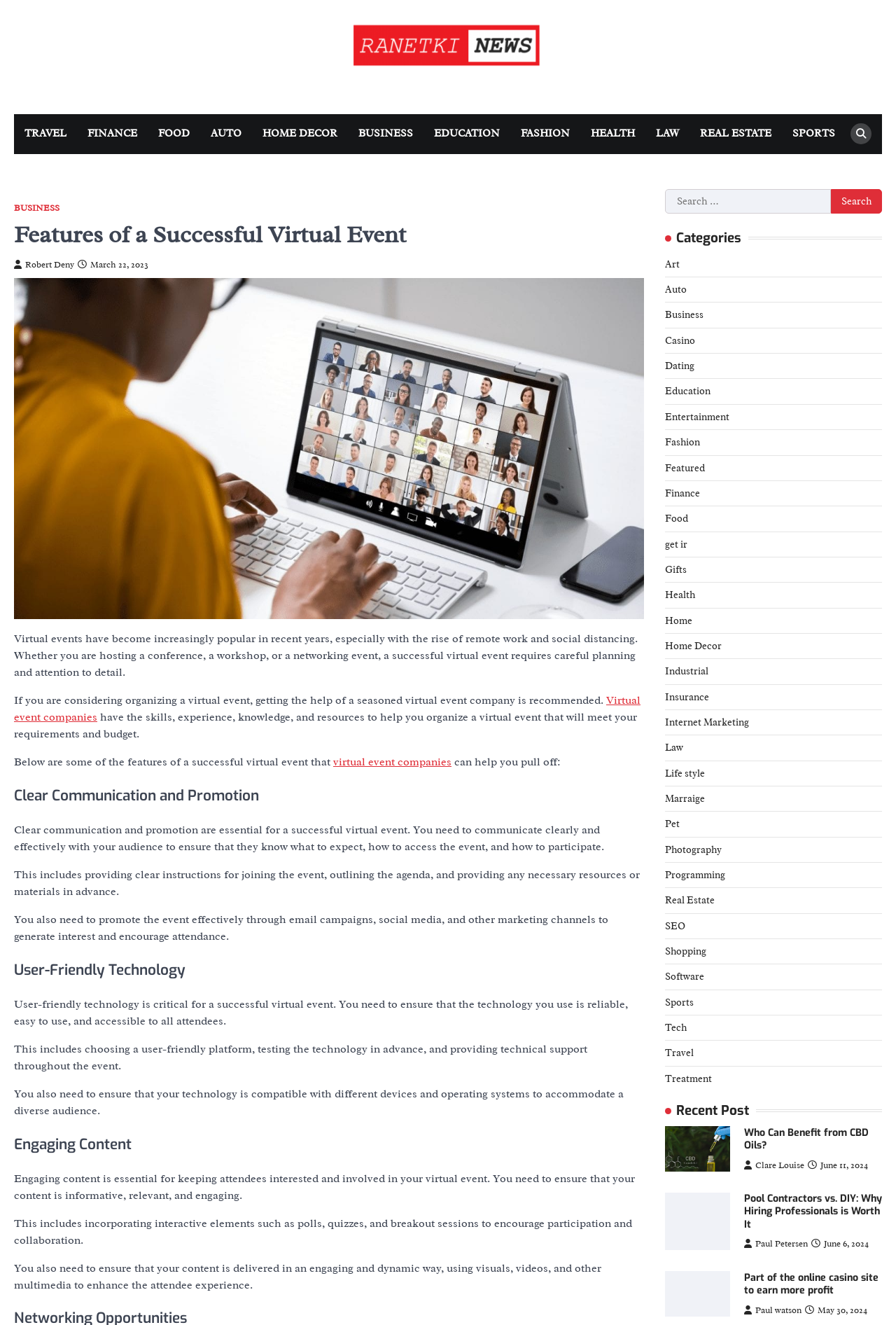What type of technology is required for a virtual event? Observe the screenshot and provide a one-word or short phrase answer.

User-friendly technology